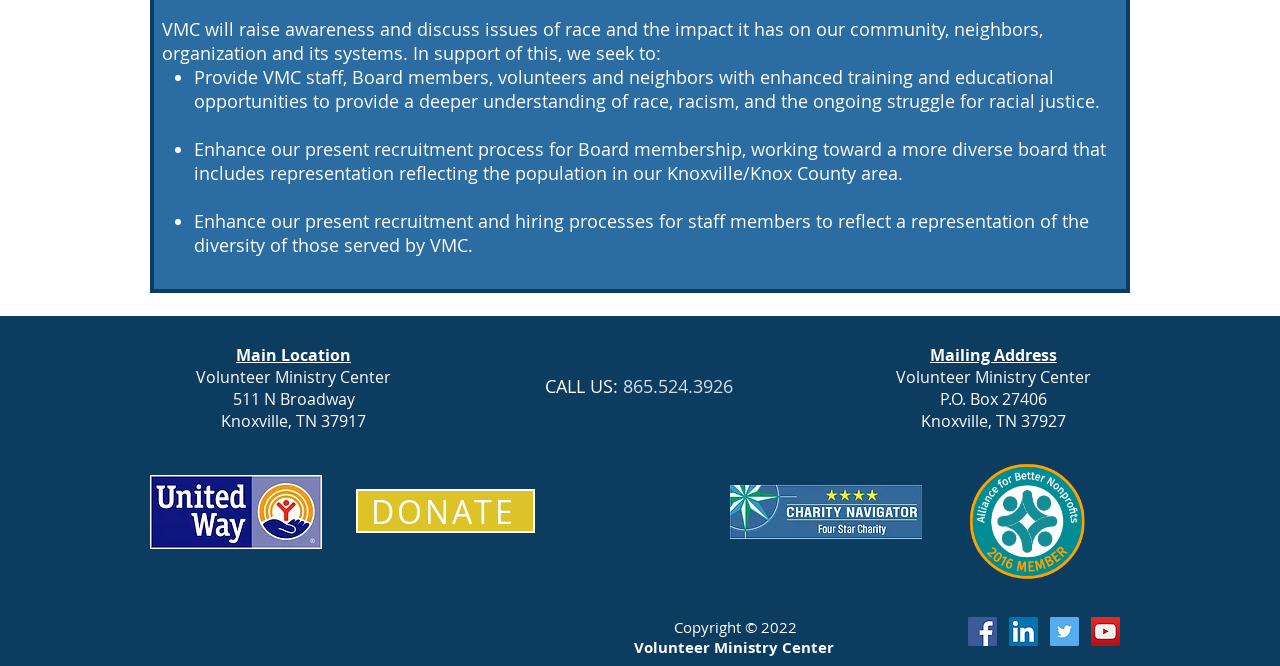Analyze the image and answer the question with as much detail as possible: 
What is the main purpose of VMC?

Based on the text, VMC aims to raise awareness and discuss issues of race and its impact on the community, neighbors, organization, and its systems. This is evident from the StaticText element with ID 514, which outlines the organization's goals.